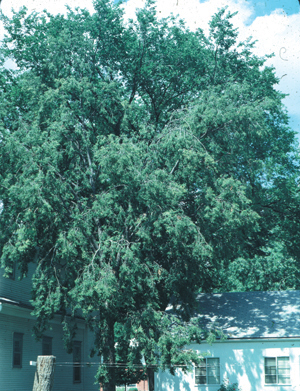Give an in-depth description of what is happening in the image.

This image features a mature Hackberry tree, showcasing its lush green foliage and expansive canopy. Hackberry trees are known for their adaptability and resilience, thriving in various environments. They provide essential food and nesting sites for wildlife, particularly favored by birds such as waxwings, mockingbirds, and robins, who enjoy the fruits it bears. In the background, you can see part of a building, suggesting the tree is well-integrated into a suburban or urban landscape, possibly providing shade and aesthetic beauty to the area. The photograph captures the tree during a sunny day, emphasizing the vibrant greenery against the blue sky, symbolizing the vitality and ecological importance of native trees.